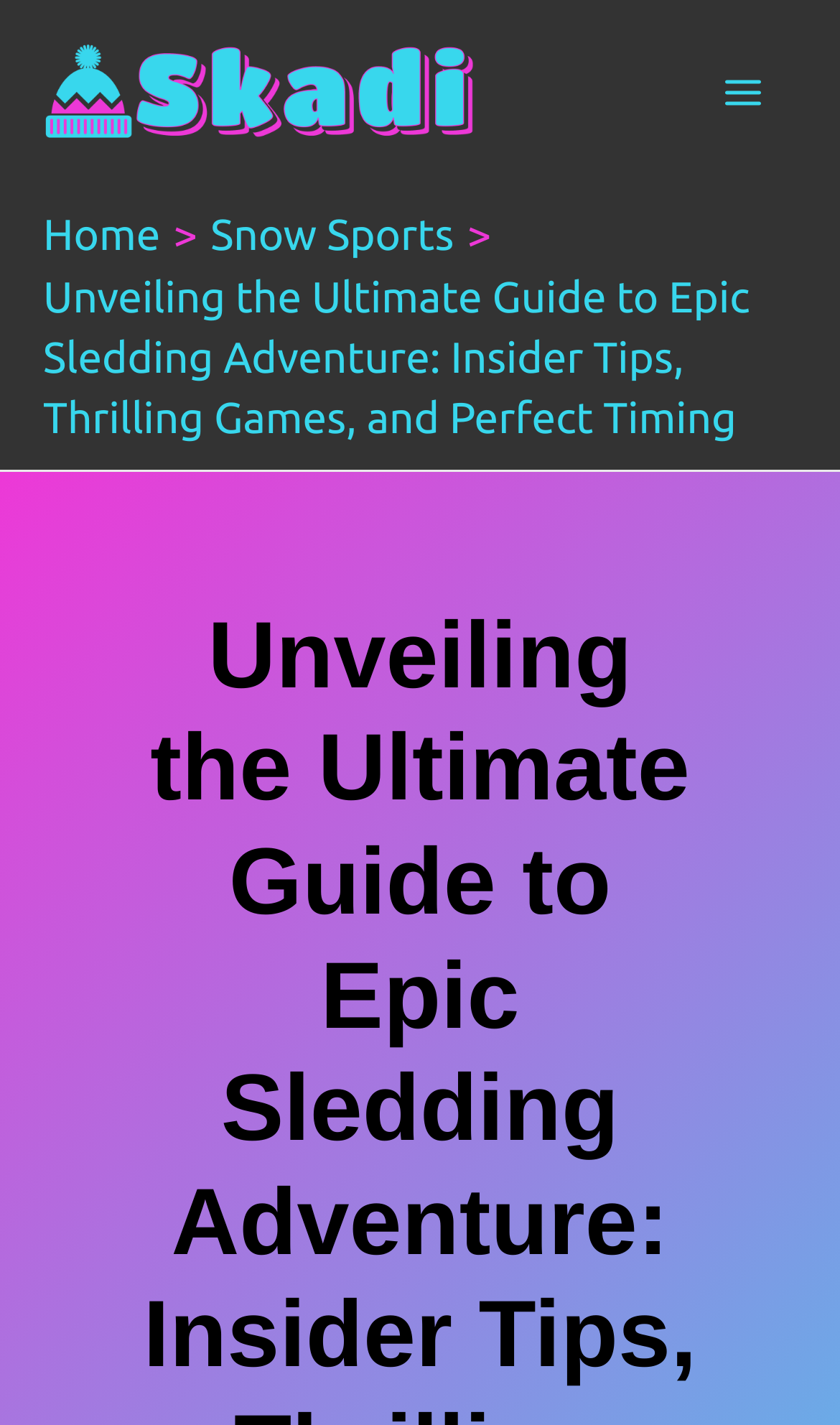Provide the bounding box coordinates of the HTML element this sentence describes: "alt="skadi snow sports logo"". The bounding box coordinates consist of four float numbers between 0 and 1, i.e., [left, top, right, bottom].

[0.051, 0.044, 0.564, 0.079]